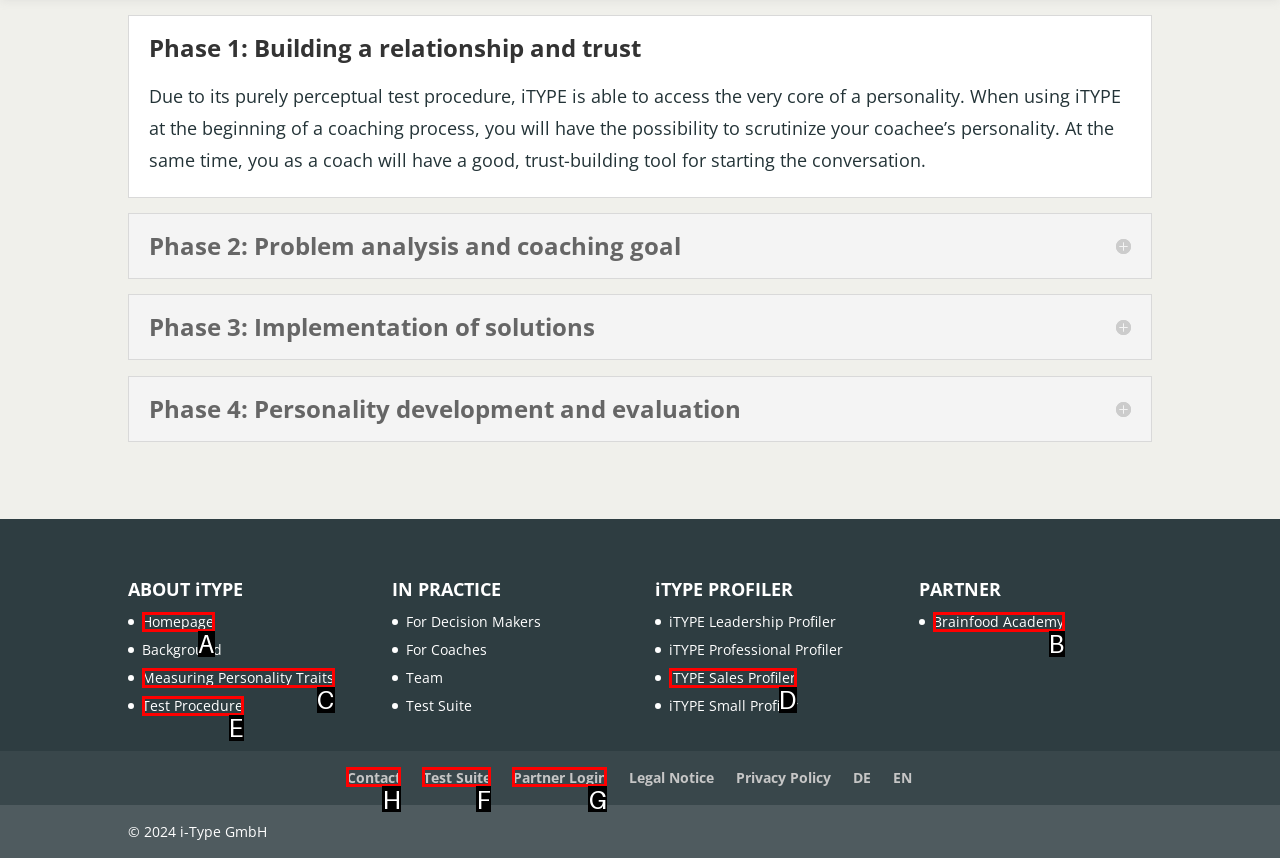Tell me which one HTML element I should click to complete the following task: Click the 'sale@sanqiaoco.com' link Answer with the option's letter from the given choices directly.

None